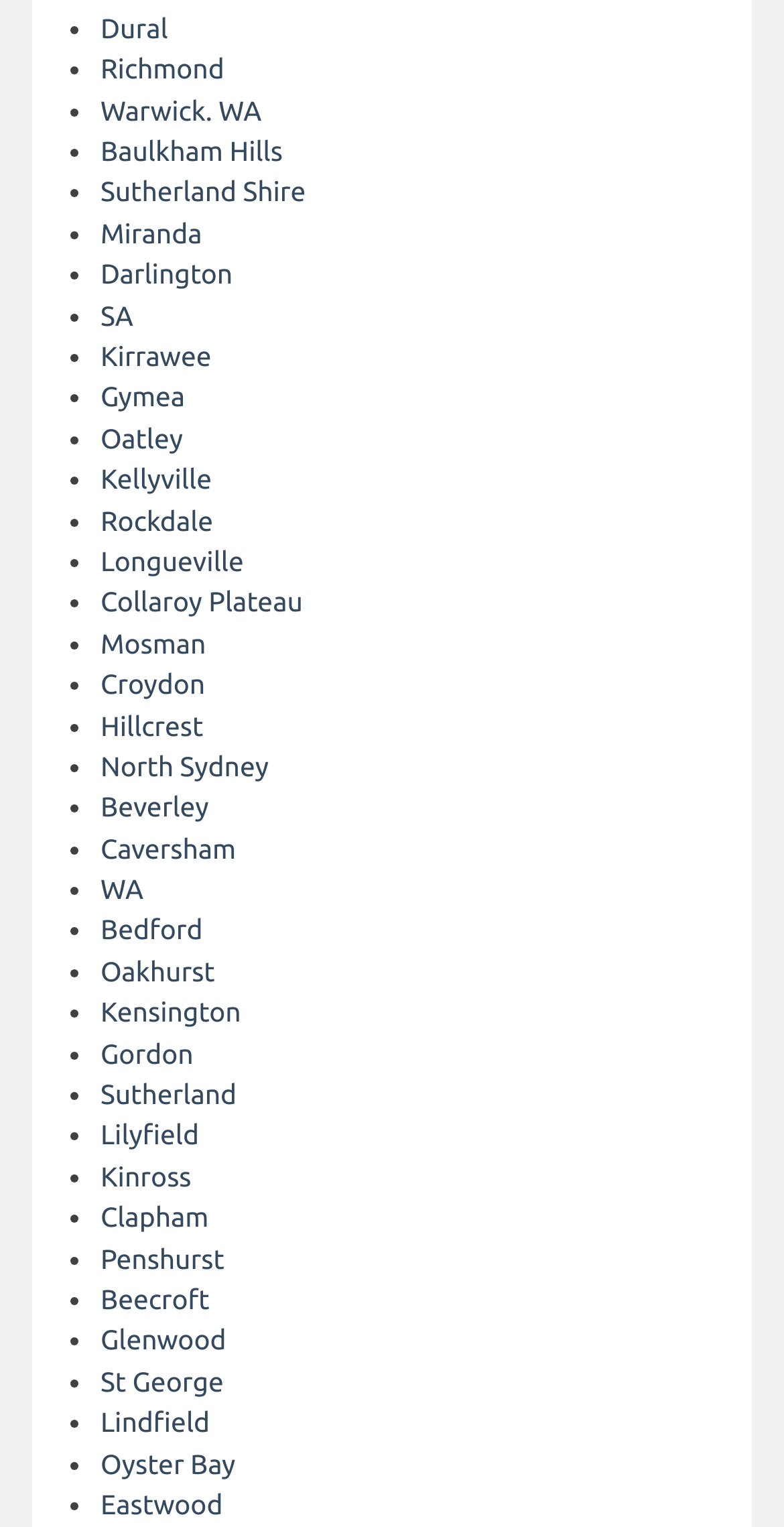Predict the bounding box coordinates for the UI element described as: "North Sydney". The coordinates should be four float numbers between 0 and 1, presented as [left, top, right, bottom].

[0.128, 0.491, 0.343, 0.512]